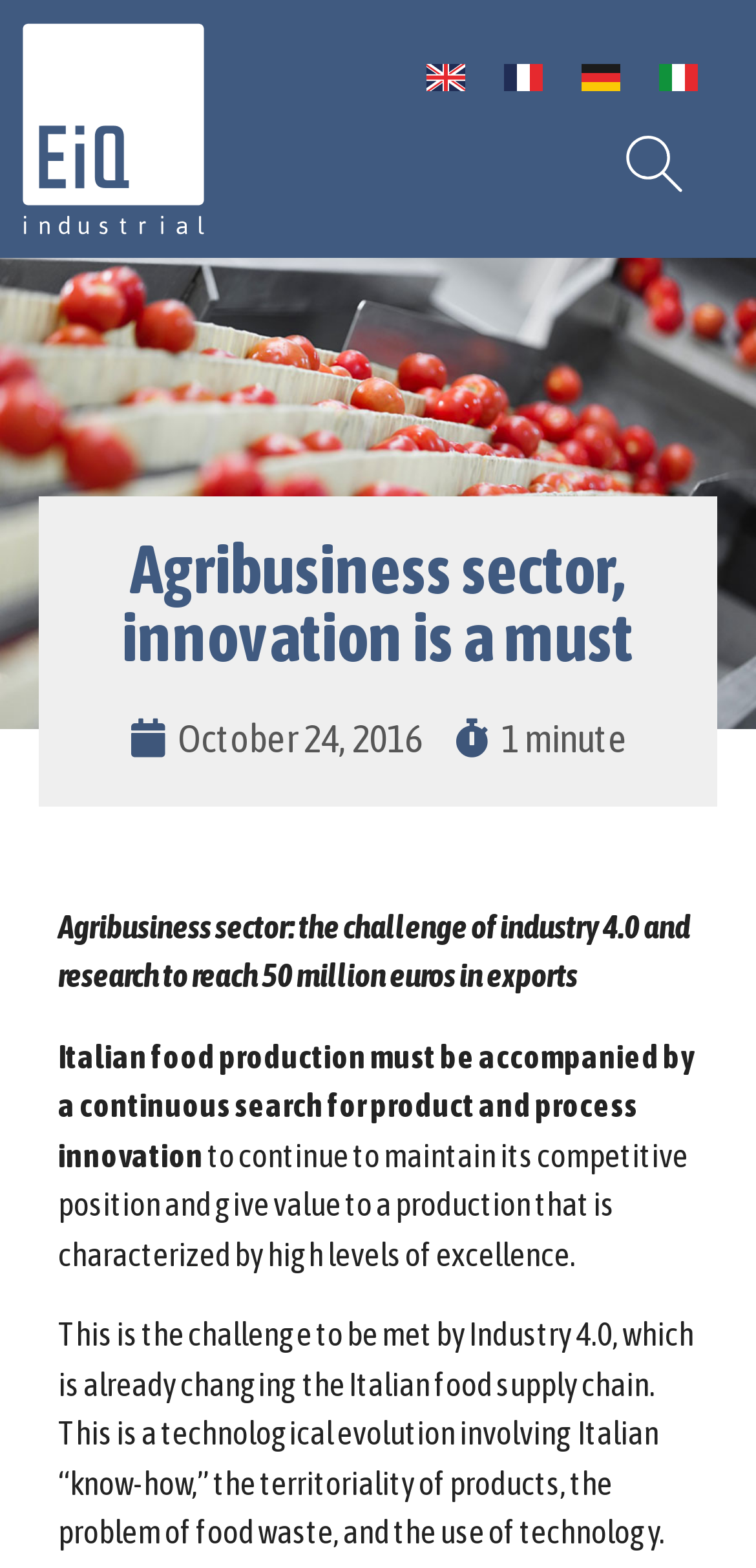Please reply to the following question using a single word or phrase: 
How long does it take to read this article?

1 minute